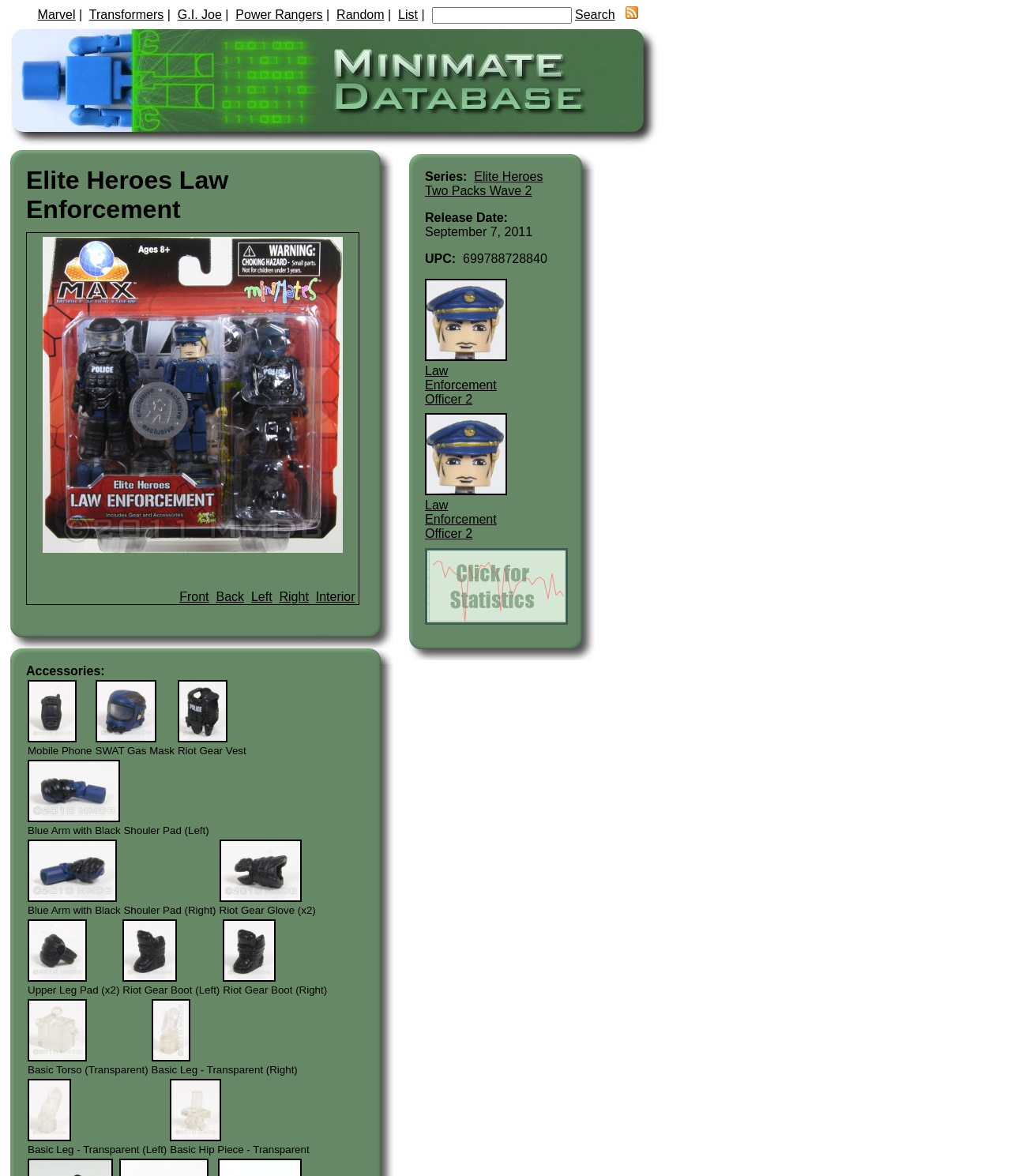What is the name of the law enforcement series?
Make sure to answer the question with a detailed and comprehensive explanation.

I found the answer by looking at the title of the webpage, which is 'Minimate Database: Elite Heroes Law Enforcement'. The 'Elite Heroes Law Enforcement' part is the name of the series.